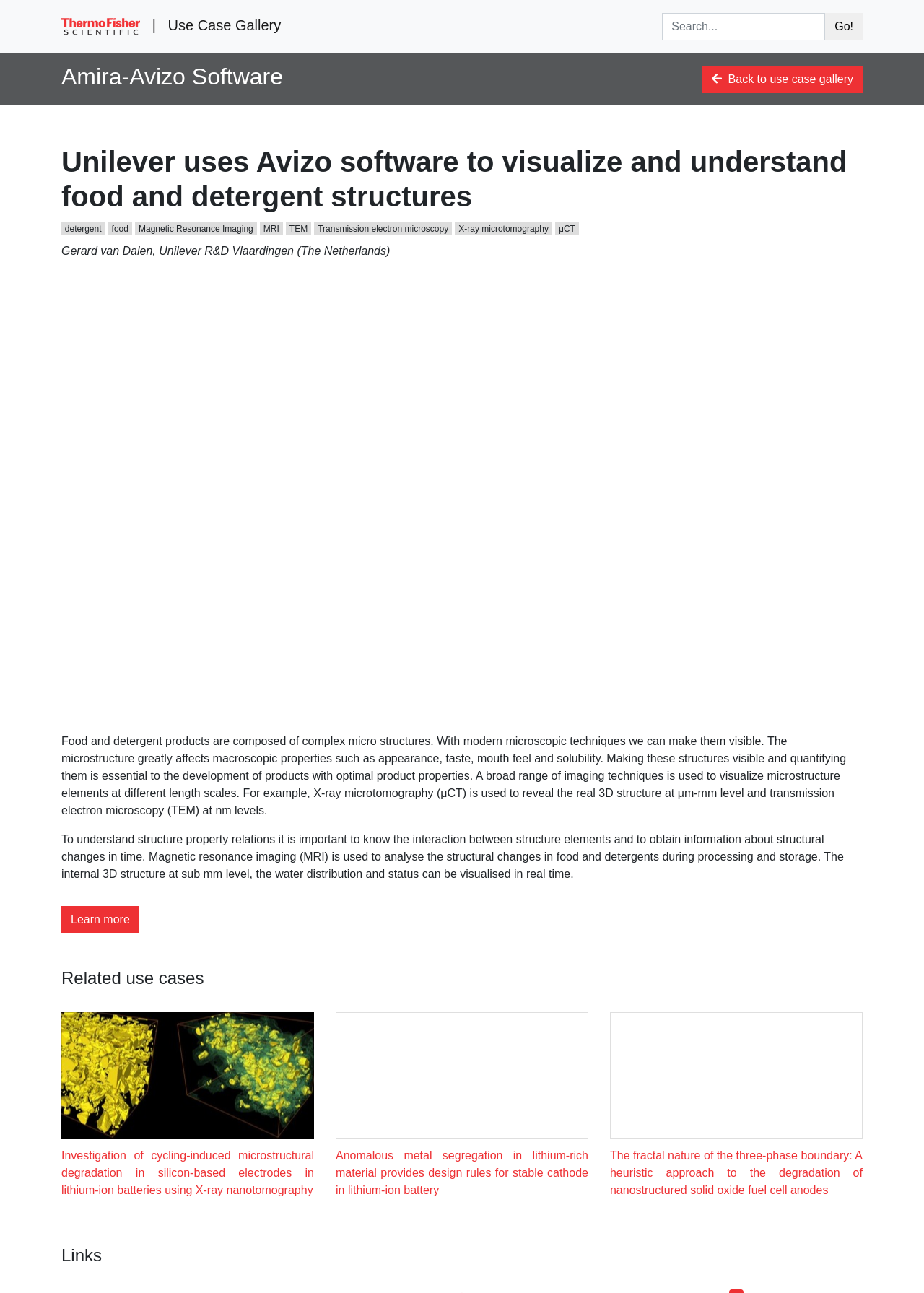What is the purpose of using X-ray microtomography?
Using the image as a reference, give an elaborate response to the question.

The question is asking about the purpose of using X-ray microtomography, which is mentioned in the article section of the webpage. The text states that 'X-ray microtomography (μCT) is used to reveal the real 3D structure at μm-mm level', which answers the question.